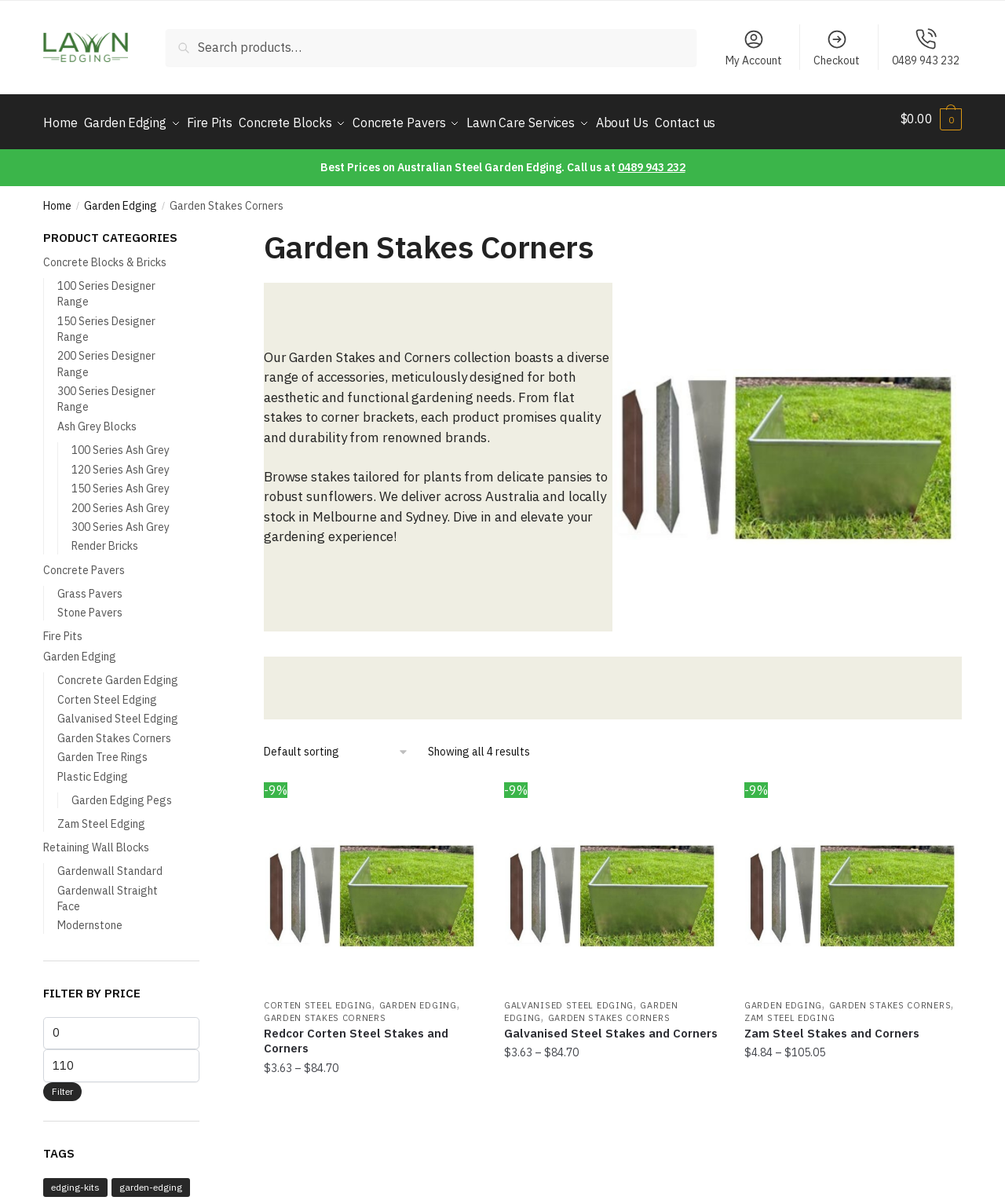Refer to the screenshot and give an in-depth answer to this question: What is the category of the product '100 Series Designer Range'?

The product '100 Series Designer Range' is listed under the category 'Concrete Blocks & Bricks', which is a subcategory of 'PRODUCT CATEGORIES'.